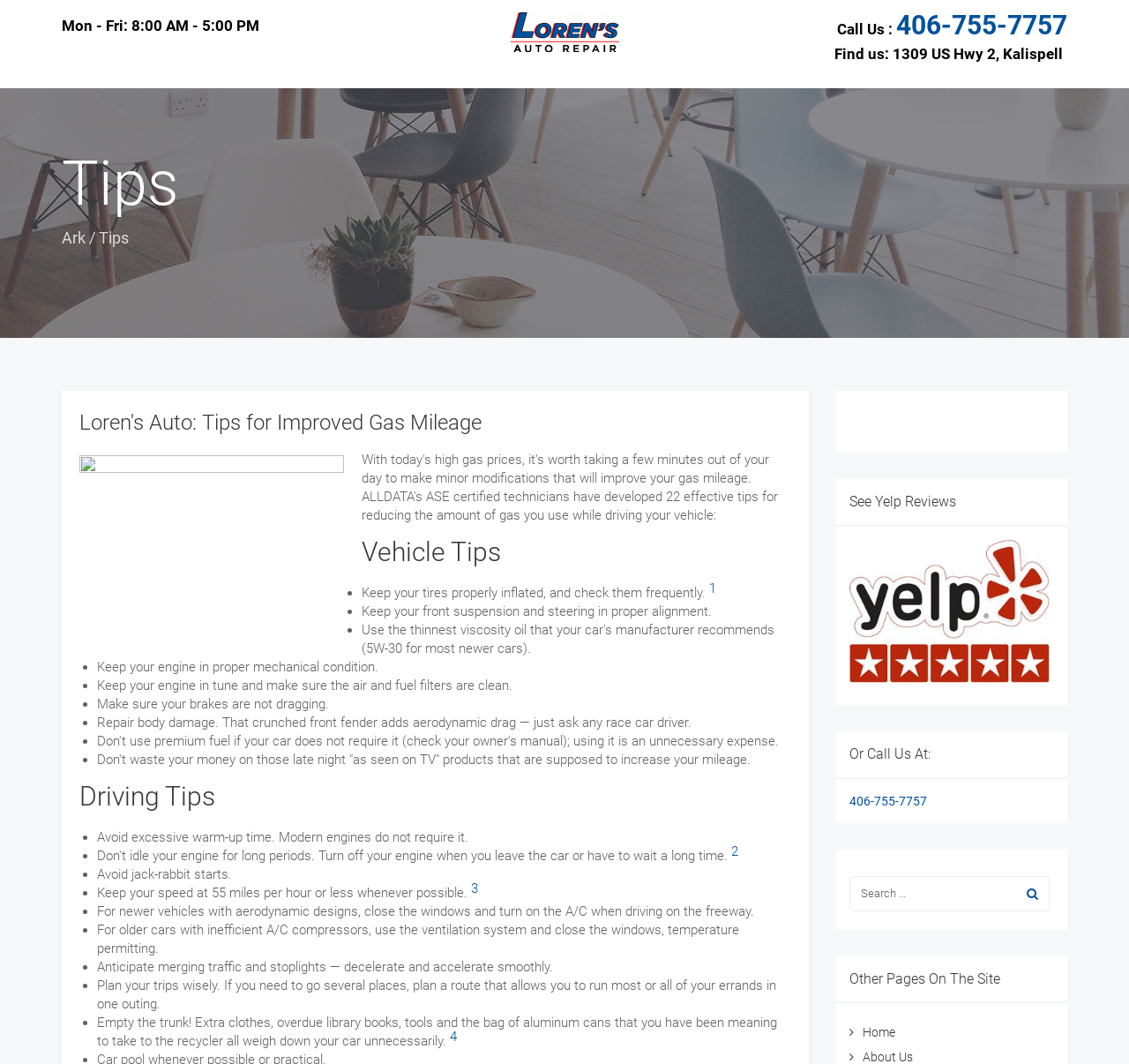Locate the bounding box coordinates of the area to click to fulfill this instruction: "Call the phone number". The bounding box should be presented as four float numbers between 0 and 1, in the order [left, top, right, bottom].

[0.794, 0.009, 0.945, 0.038]